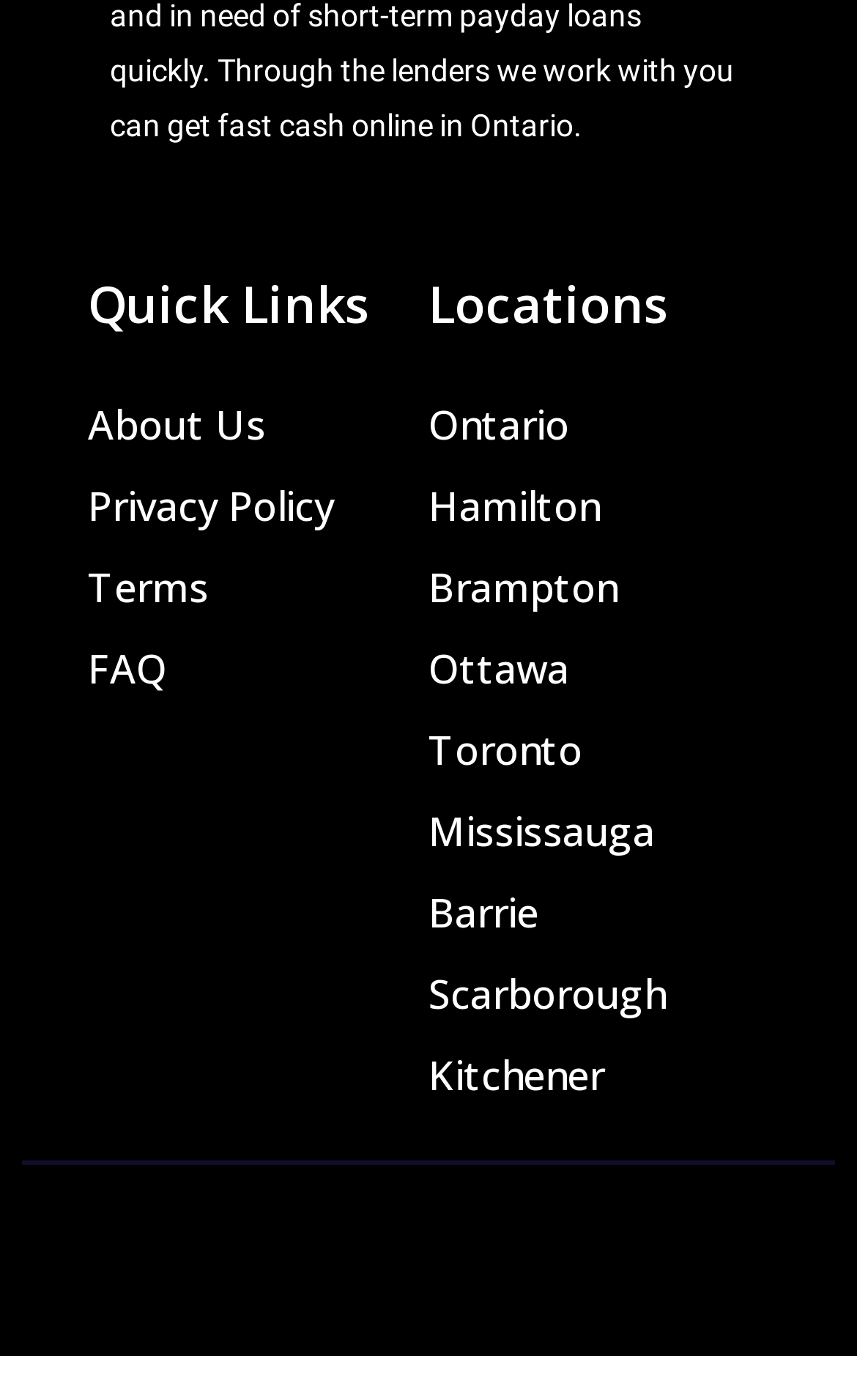Please find the bounding box coordinates of the element's region to be clicked to carry out this instruction: "Read Privacy Policy".

[0.103, 0.332, 0.39, 0.39]